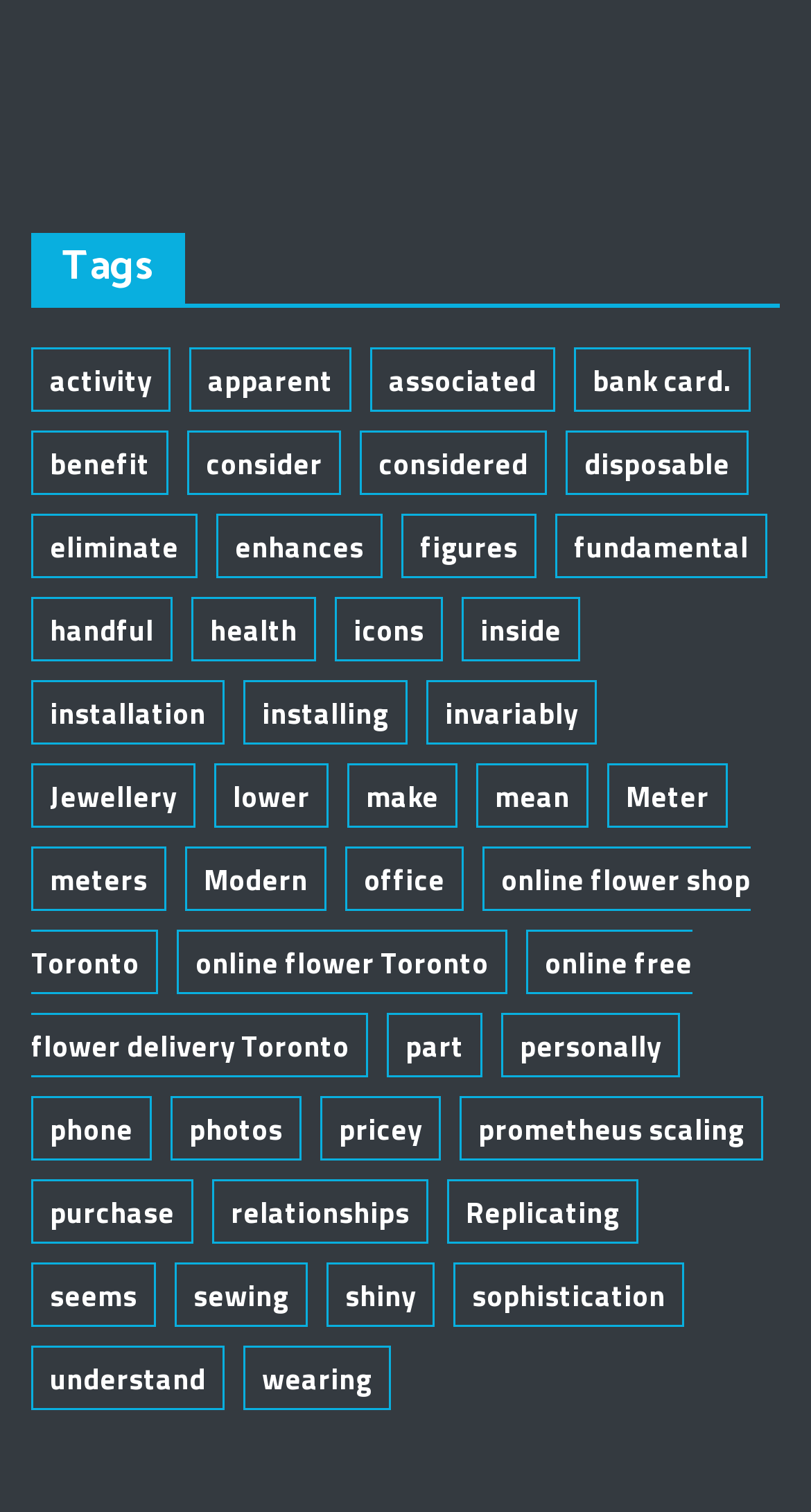Respond to the question below with a concise word or phrase:
How many tags have only one item?

24